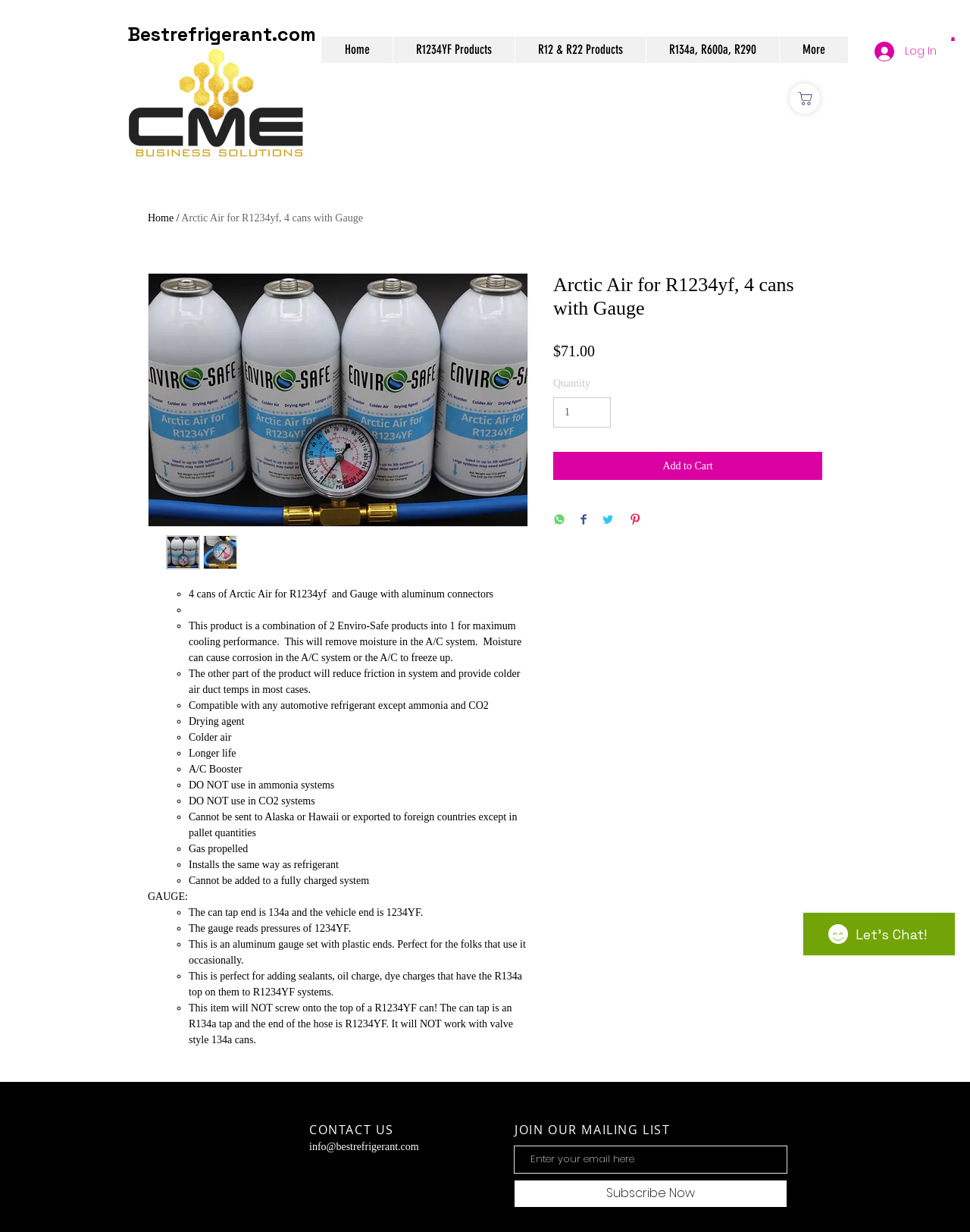Show the bounding box coordinates of the region that should be clicked to follow the instruction: "Click the 'Home' link."

[0.331, 0.03, 0.405, 0.051]